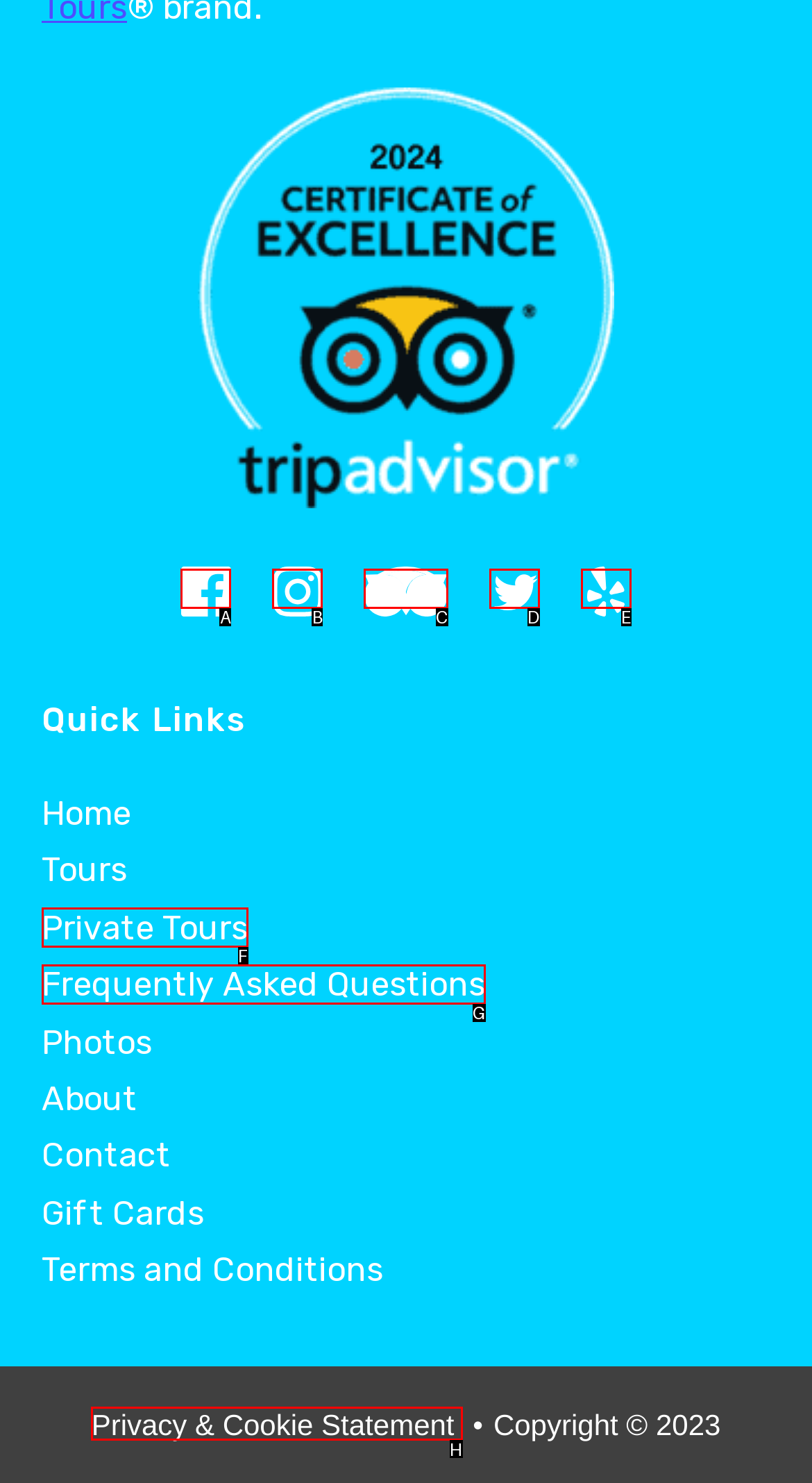Refer to the element description: Privacy & Cookie Statement and identify the matching HTML element. State your answer with the appropriate letter.

H